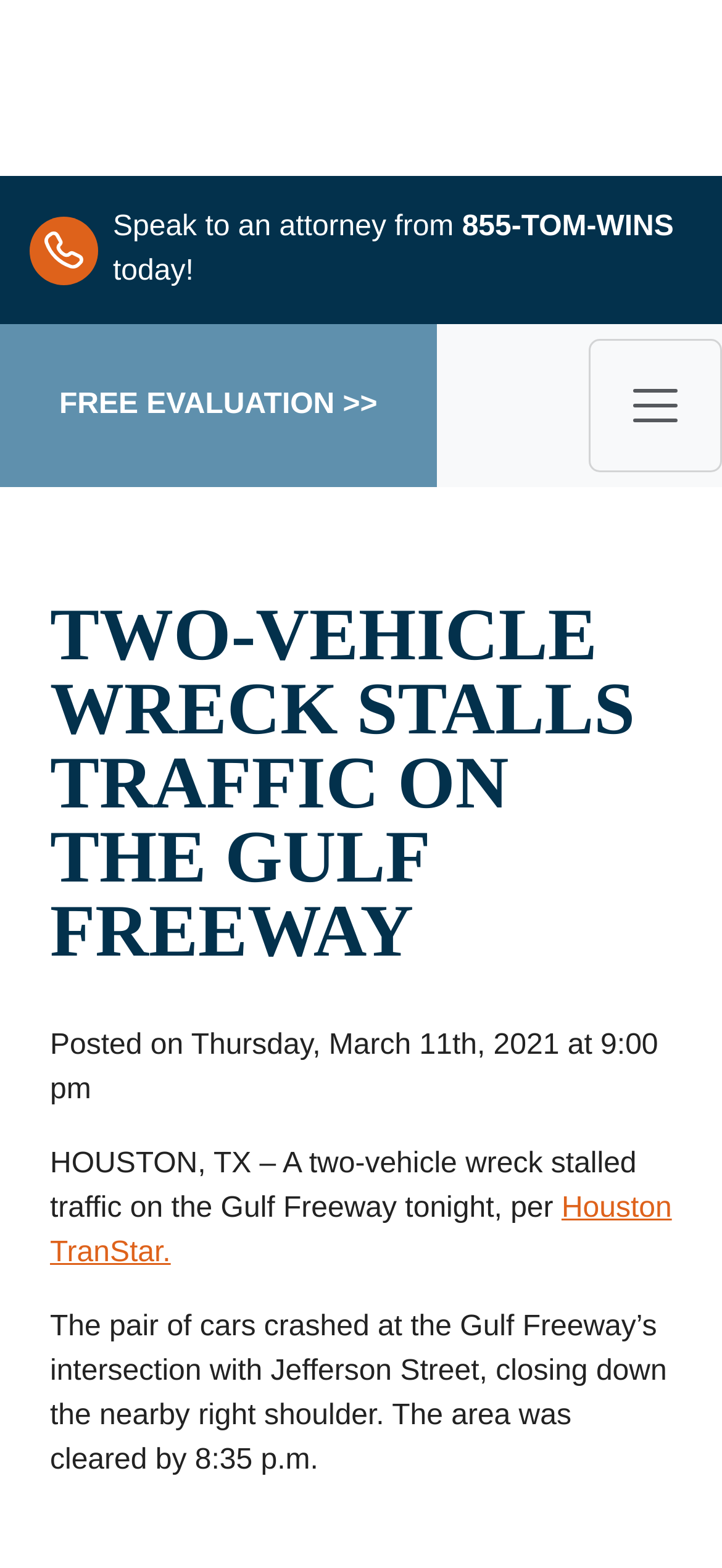What is the source of the traffic information? Observe the screenshot and provide a one-word or short phrase answer.

Houston TranStar